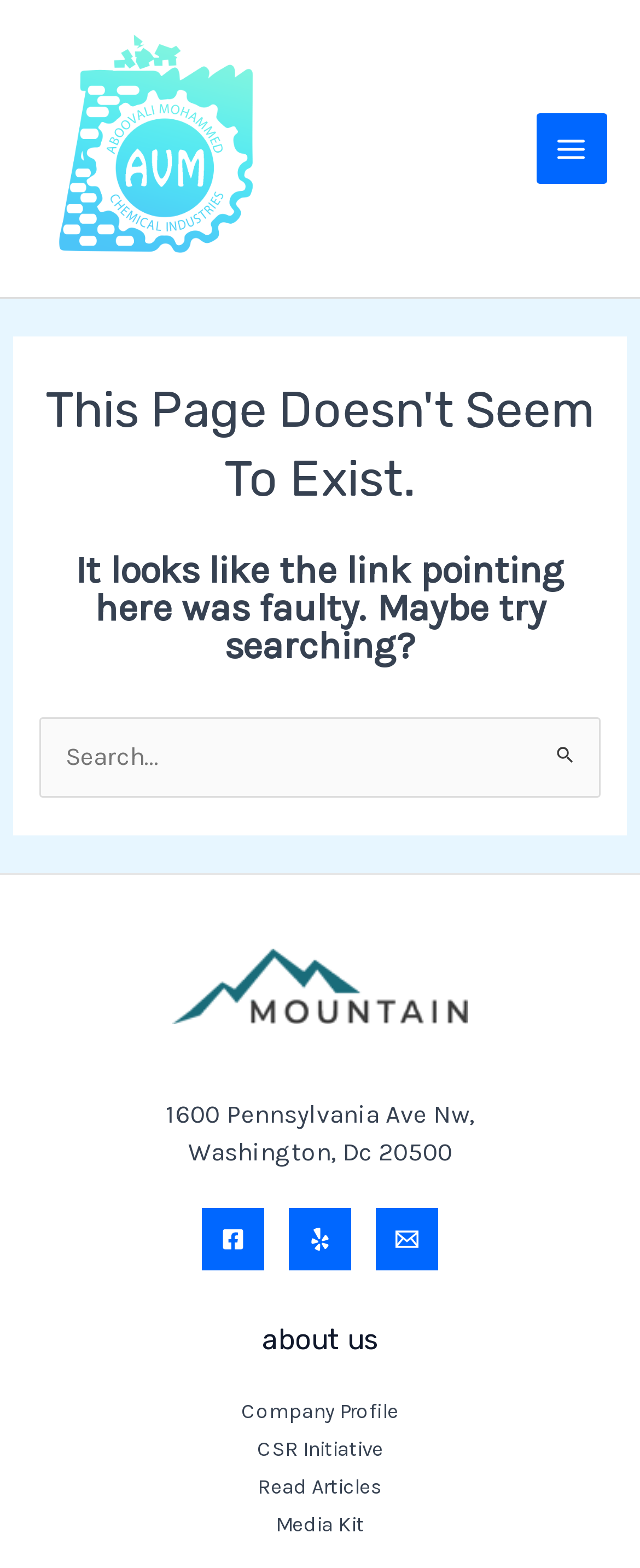Identify the bounding box coordinates of the element that should be clicked to fulfill this task: "Open the main menu". The coordinates should be provided as four float numbers between 0 and 1, i.e., [left, top, right, bottom].

[0.838, 0.072, 0.949, 0.117]